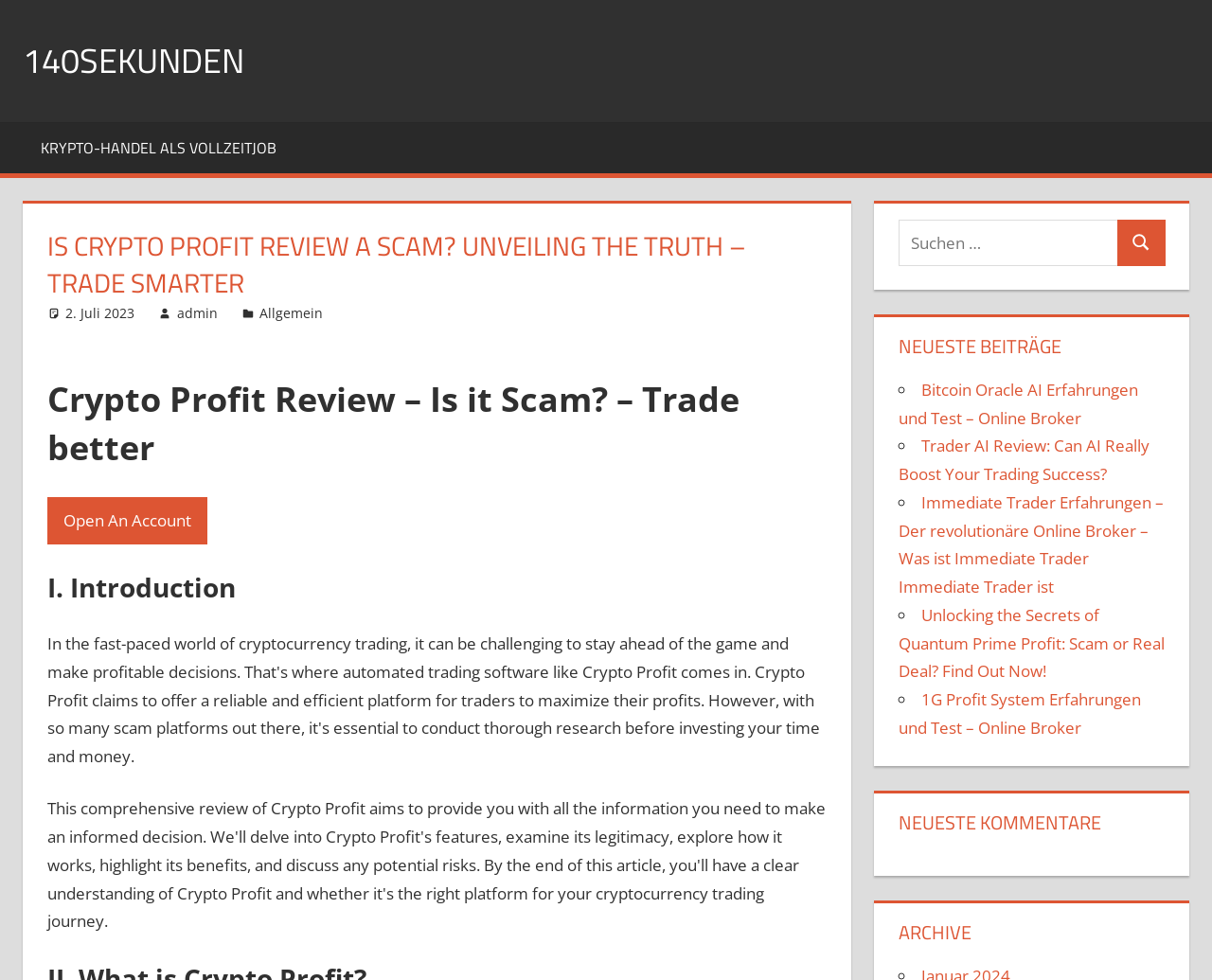Find the bounding box coordinates for the area that must be clicked to perform this action: "Click on the 'Open An Account' button".

[0.039, 0.507, 0.171, 0.556]